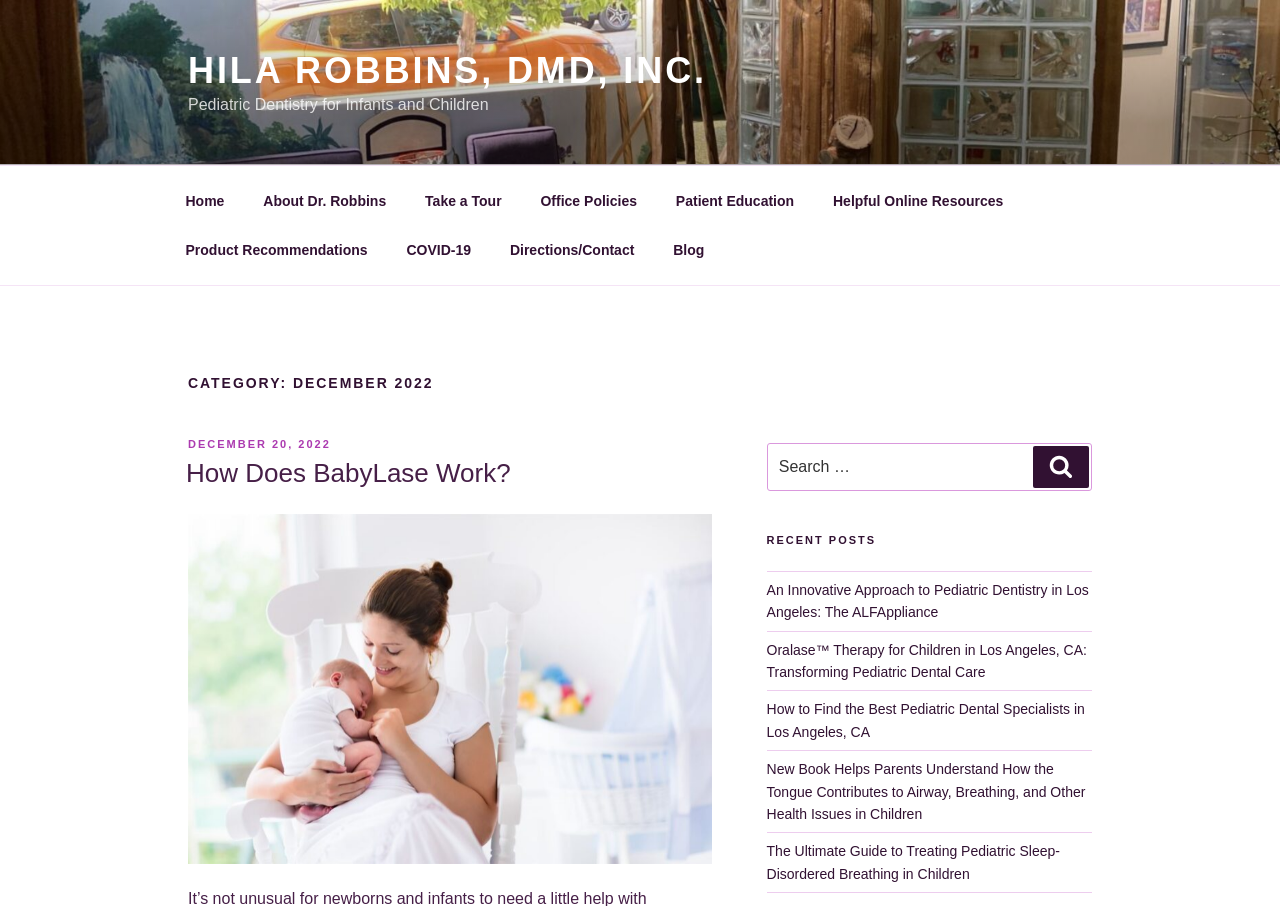Identify the bounding box coordinates for the element that needs to be clicked to fulfill this instruction: "Read the 'How Does BabyLase Work?' article". Provide the coordinates in the format of four float numbers between 0 and 1: [left, top, right, bottom].

[0.147, 0.503, 0.556, 0.543]